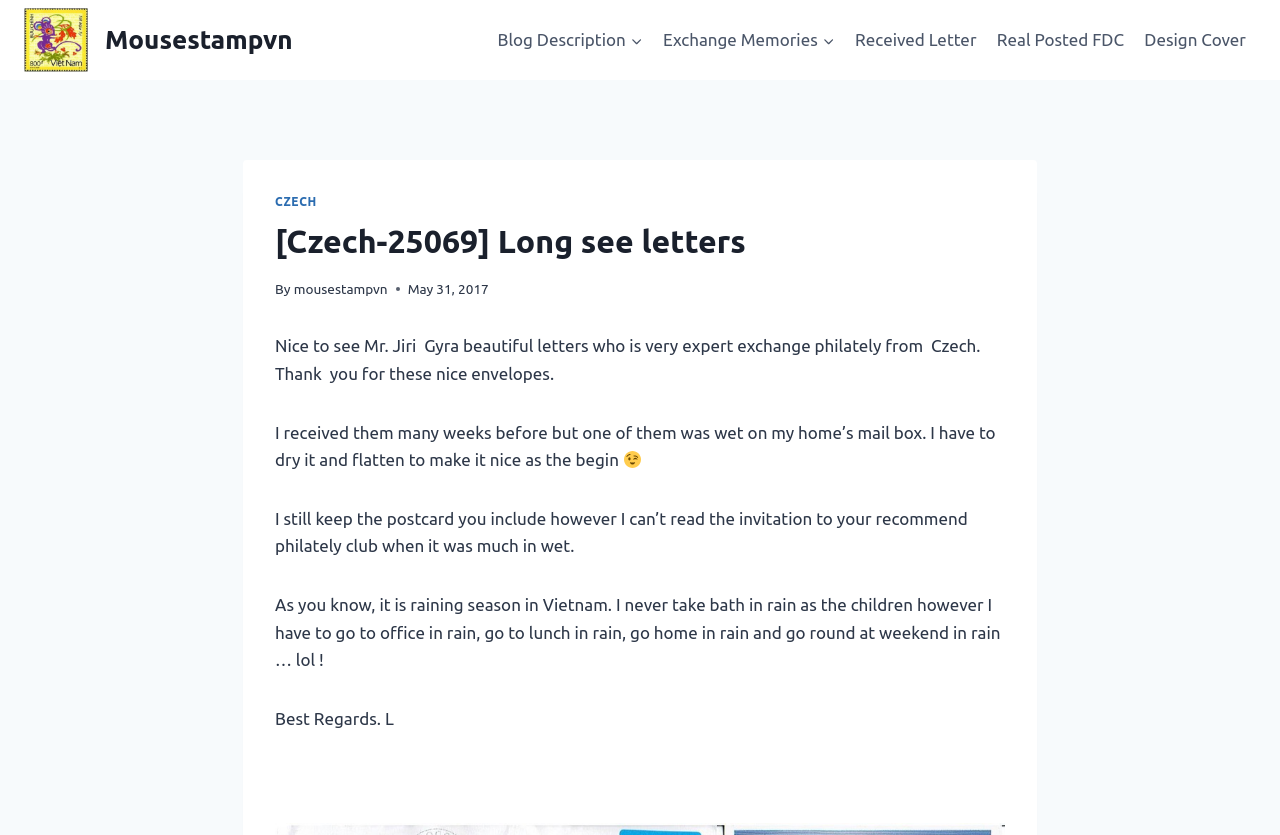What is the name of the website?
Please answer the question as detailed as possible.

The name of the website can be determined by looking at the link element with the text 'Mousestampvn Mousestampvn' at the top of the webpage, which suggests that it is the website's title or logo.